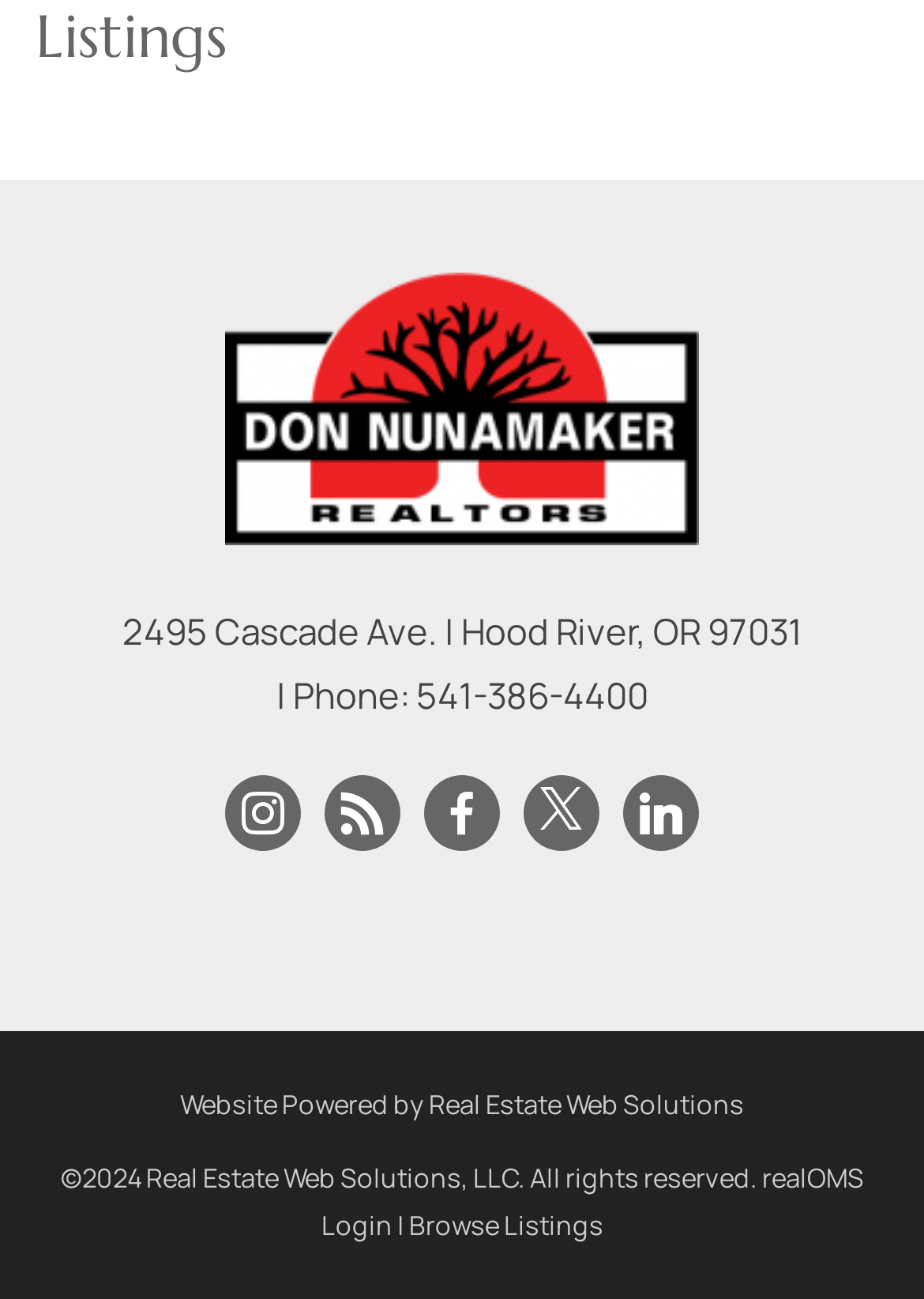What social media platforms does the realtor have?
Give a detailed explanation using the information visible in the image.

The social media platforms of the realtor can be found in the link elements located at the bottom of the webpage, which provide links to the realtor's profiles on Instagram, Blog, Facebook, LinkedIn, and X.